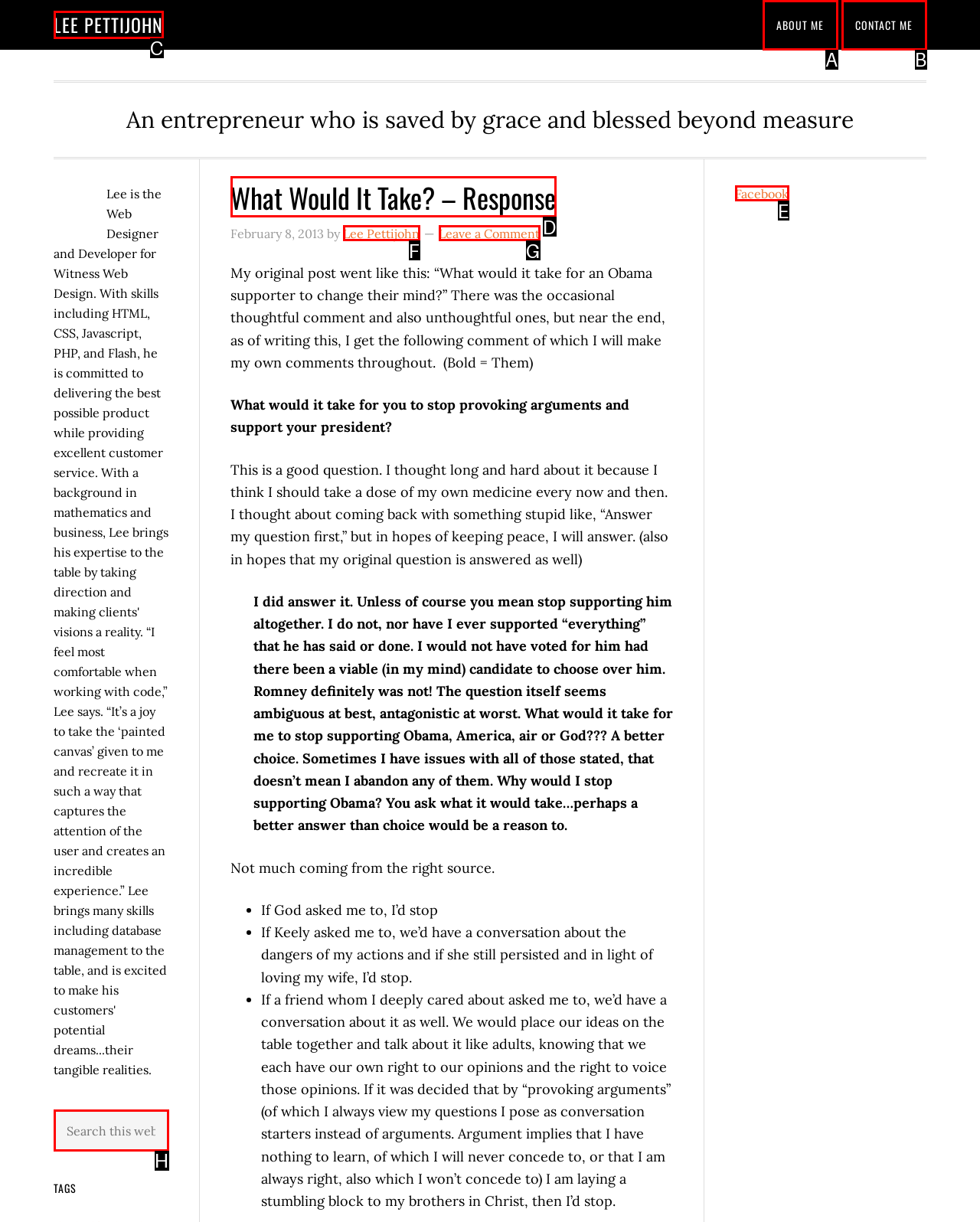Choose the letter that corresponds to the correct button to accomplish the task: Search this website
Reply with the letter of the correct selection only.

H